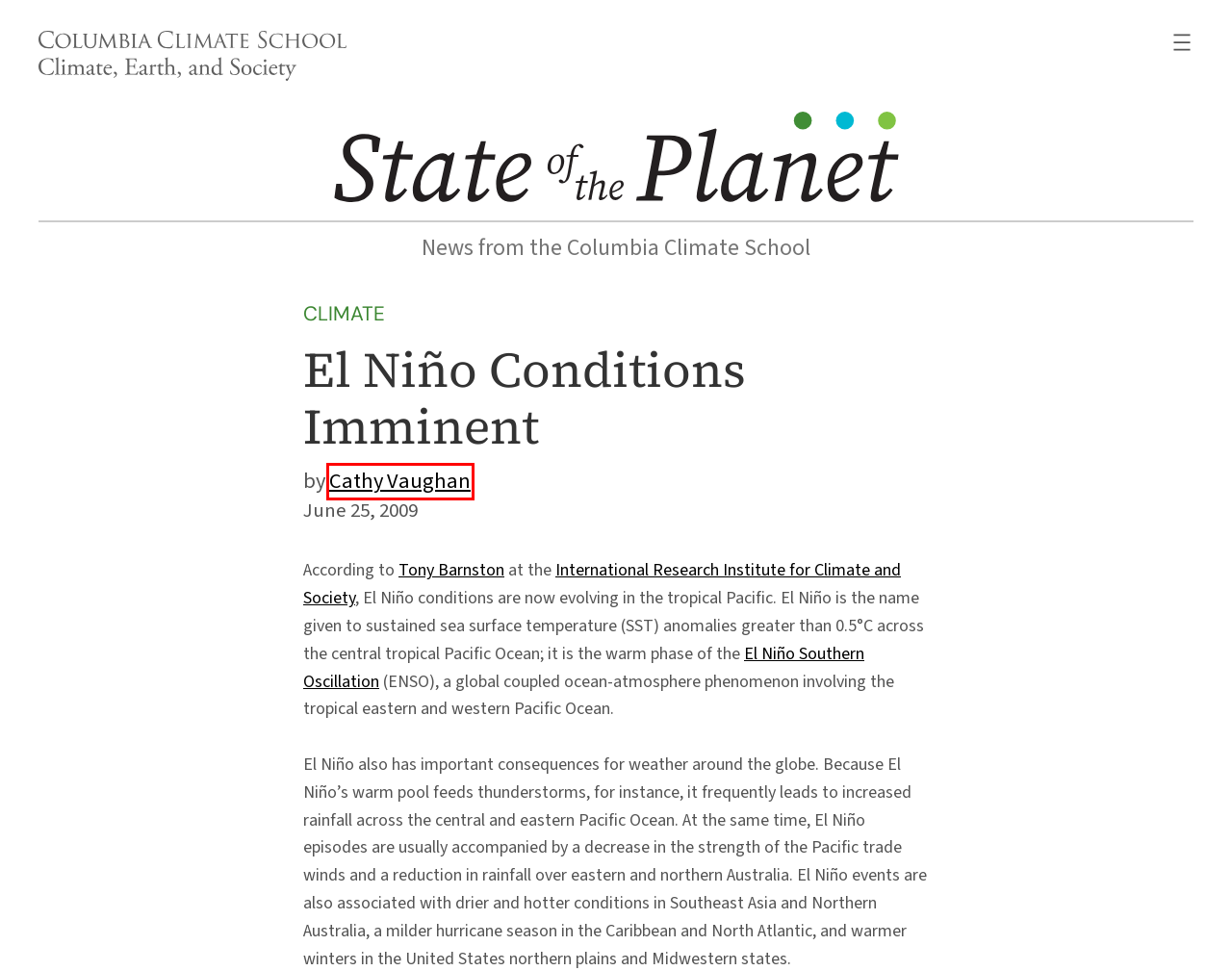You are given a screenshot of a webpage with a red rectangle bounding box around a UI element. Select the webpage description that best matches the new webpage after clicking the element in the bounding box. Here are the candidates:
A. About – State of the Planet
B. Celebrating the 2024 International Day of Women and Girls in Science – State of the Planet
C. climate science – State of the Planet
D. Climate – State of the Planet
E. ENSO – State of the Planet
F. Ask a Question / Suggest a Story – State of the Planet
G. Cathy Vaughan – State of the Planet
H. State of the Planet – News from the Columbia Climate School

G